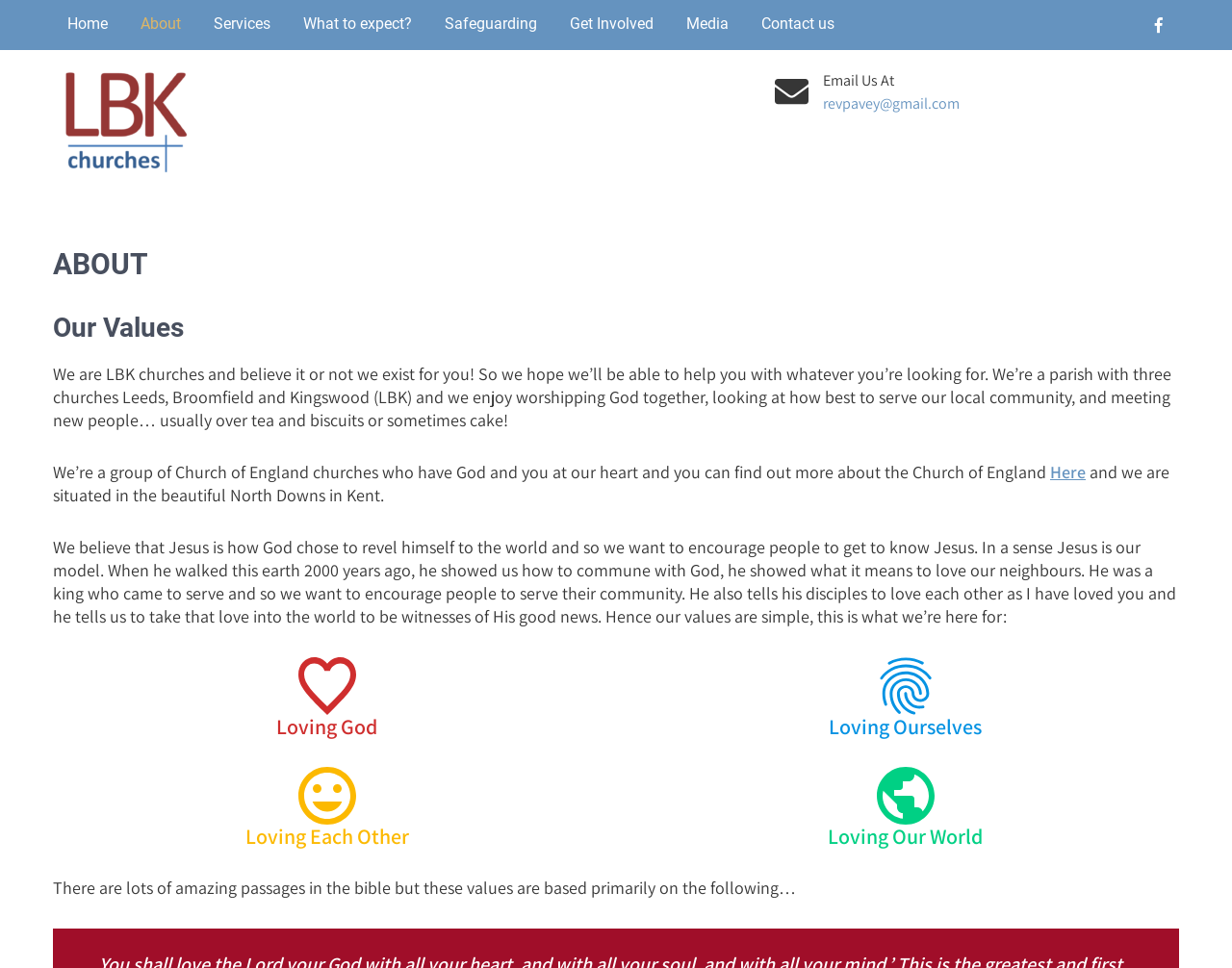Explain the webpage's layout and main content in detail.

The webpage is about LBK Churches in Maidstone, with a focus on their values and mission. At the top, there is a navigation menu with 8 links: "Home", "About", "Services", "What to expect?", "Safeguarding", "Get Involved", "Media", and "Contact us". To the right of the navigation menu, there is a social media link represented by an icon.

Below the navigation menu, there is a heading "ABOUT" followed by a brief introduction to LBK Churches, stating that they exist for the user and hope to help with whatever they're looking for. This introduction is accompanied by a paragraph describing the parish, its three churches, and its values.

Further down, there are three sections with headings "Our Values", "Loving God", "Loving Ourselves", "Loving Each Other", and "Loving Our World". Each section has an accompanying image and a brief description. The images are positioned to the left of their corresponding descriptions.

To the right of the introduction, there is a section with the email address "revpavey@gmail.com" and a heading "Email Us At". At the bottom of the page, there is a paragraph discussing the biblical passages that the church's values are based on.

Overall, the webpage has a clean and organized layout, with clear headings and concise text. The use of images and icons adds visual appeal to the page.